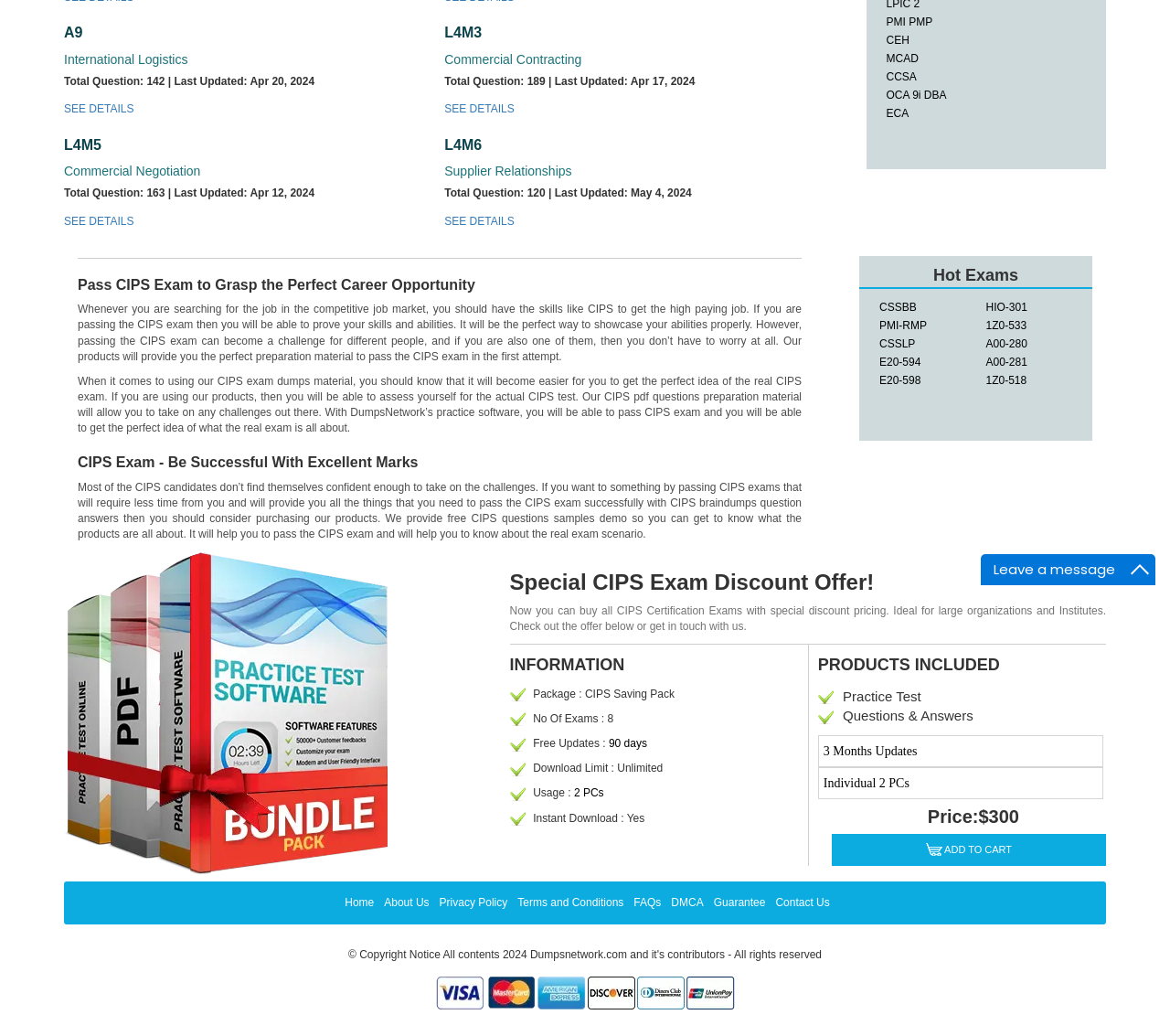Bounding box coordinates are specified in the format (top-left x, top-left y, bottom-right x, bottom-right y). All values are floating point numbers bounded between 0 and 1. Please provide the bounding box coordinate of the region this sentence describes: About Us

[0.328, 0.864, 0.367, 0.879]